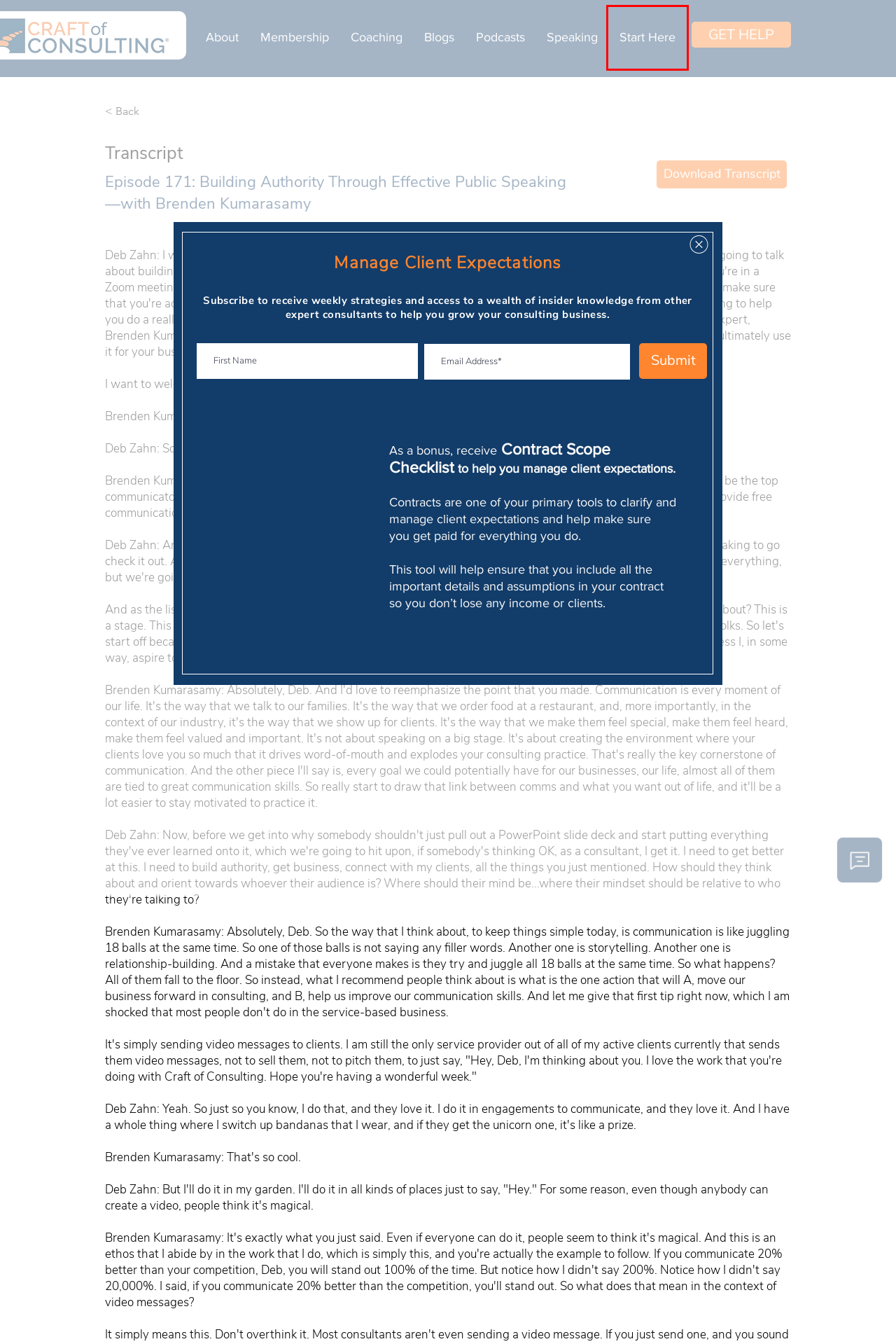Using the screenshot of a webpage with a red bounding box, pick the webpage description that most accurately represents the new webpage after the element inside the red box is clicked. Here are the candidates:
A. Membership | Craft of Consulting
B. Speaking | Craft of Consulting - Excel at Consulting
C. Podcasts
D. Blog | Craft of Consulting - Excel at Consulting
E. Coaching | Craft of Consulting
F. About | Craft of Consulting - Excel at Consulting
G. Need Help with Your Consulting Business?
H. Get Help | Craft of Consulting - Excel at Consulting

G